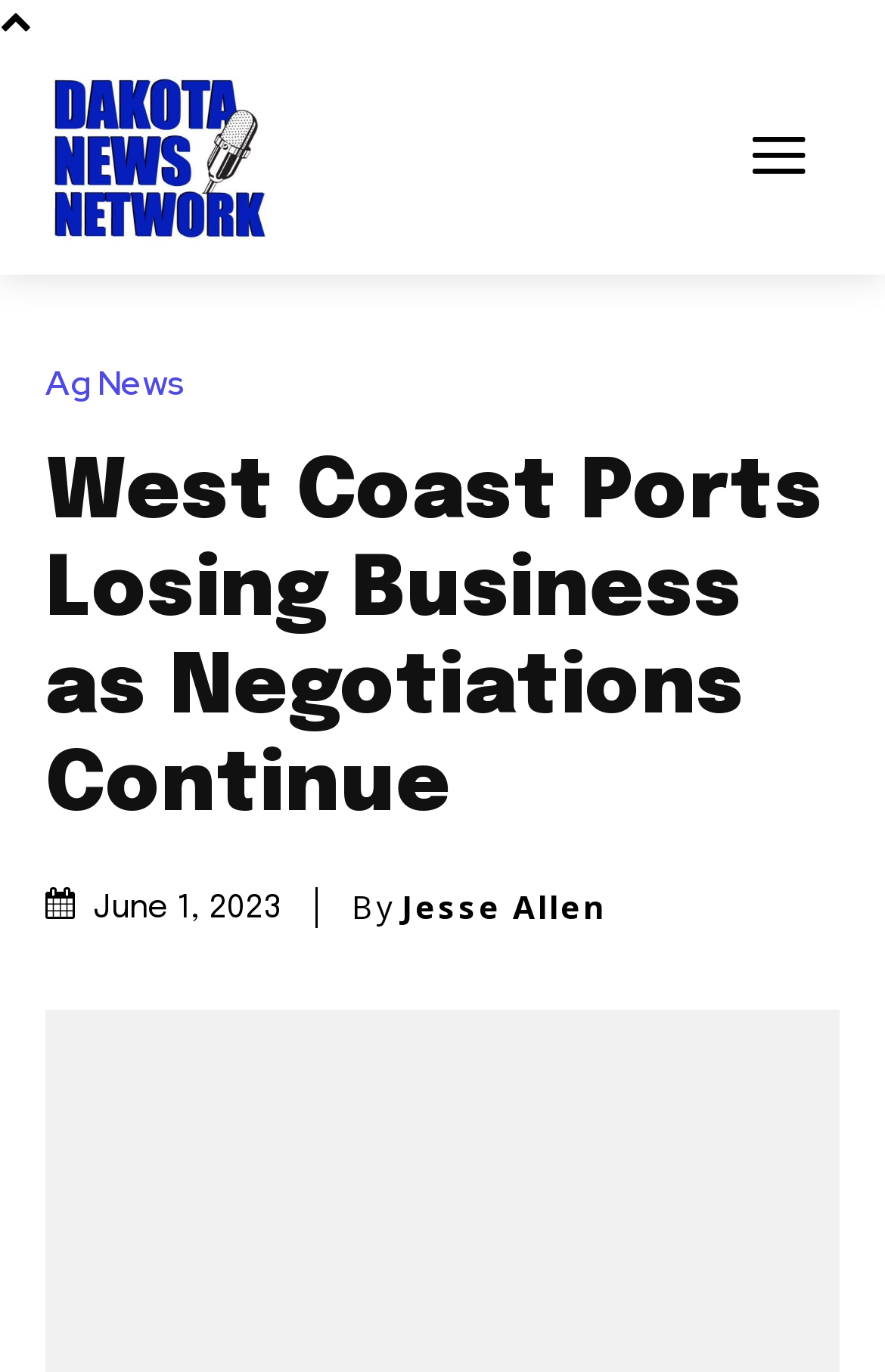What is the category of the article?
Relying on the image, give a concise answer in one word or a brief phrase.

Ag News